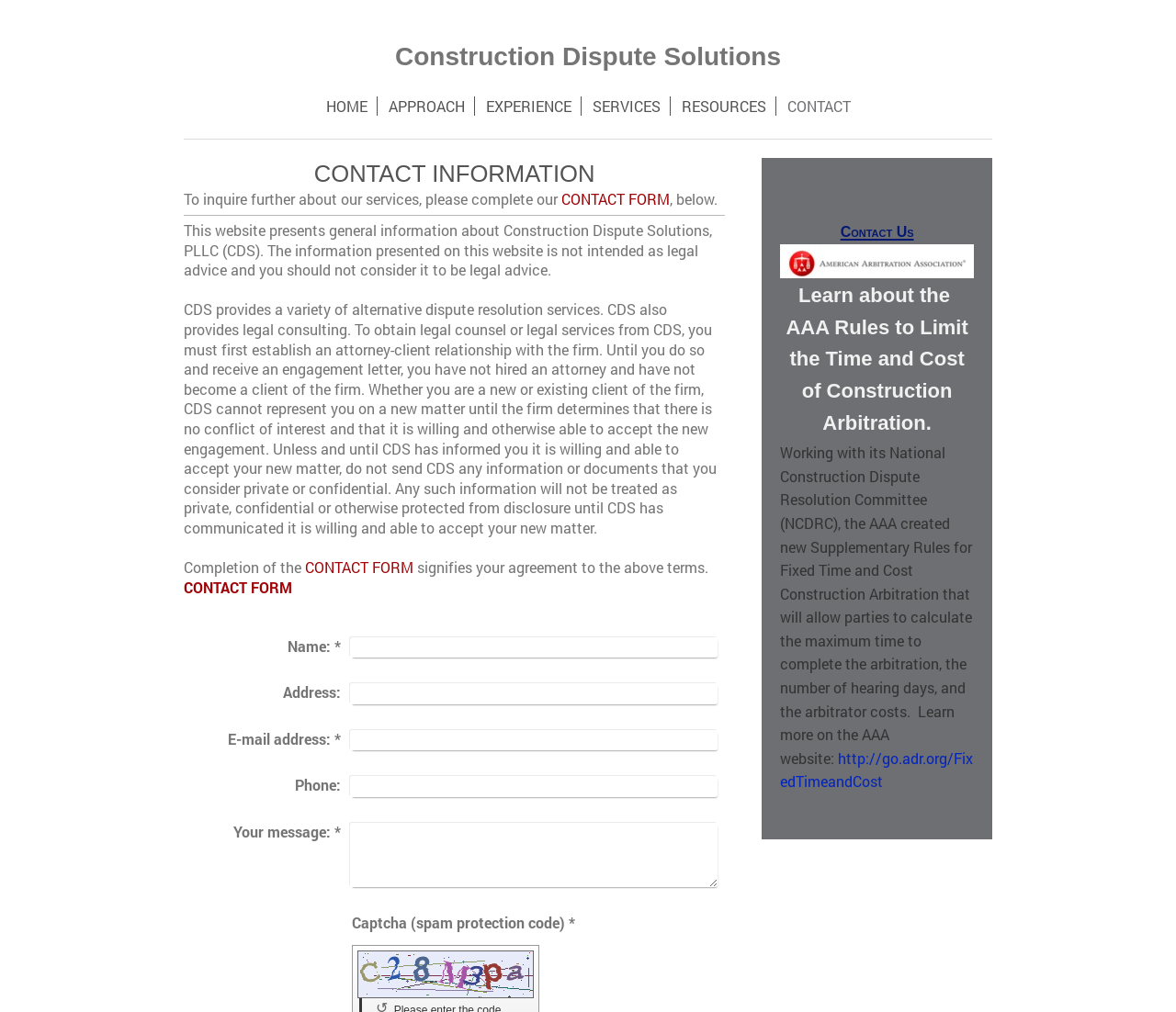Locate the bounding box coordinates of the clickable part needed for the task: "Click on the 'Learn more on the AAA website' link".

[0.663, 0.739, 0.828, 0.782]